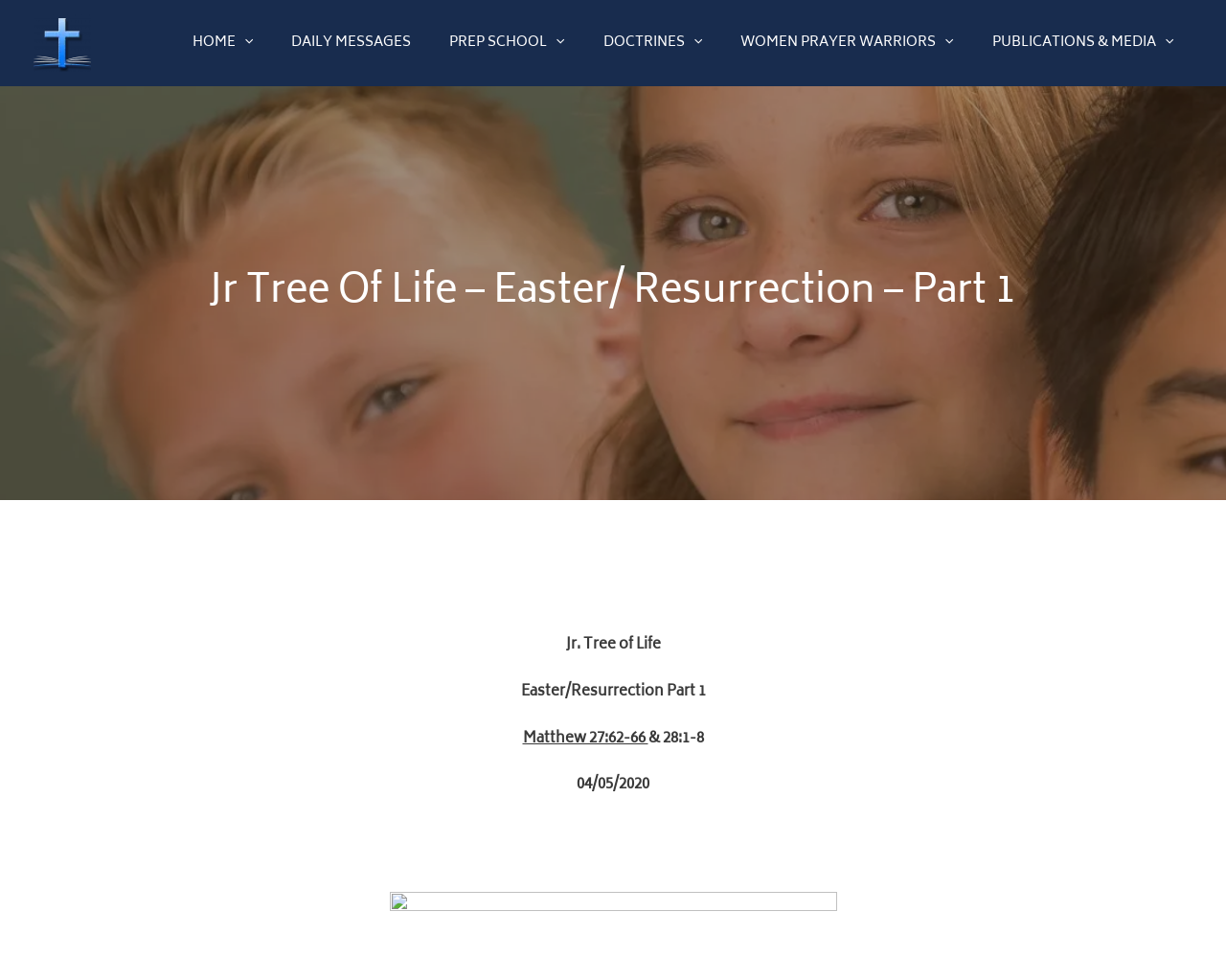Review the image closely and give a comprehensive answer to the question: How many images are there on the webpage?

There are 8 images on the webpage, including the logo image at the top left corner, and 7 small images next to each navigation link.